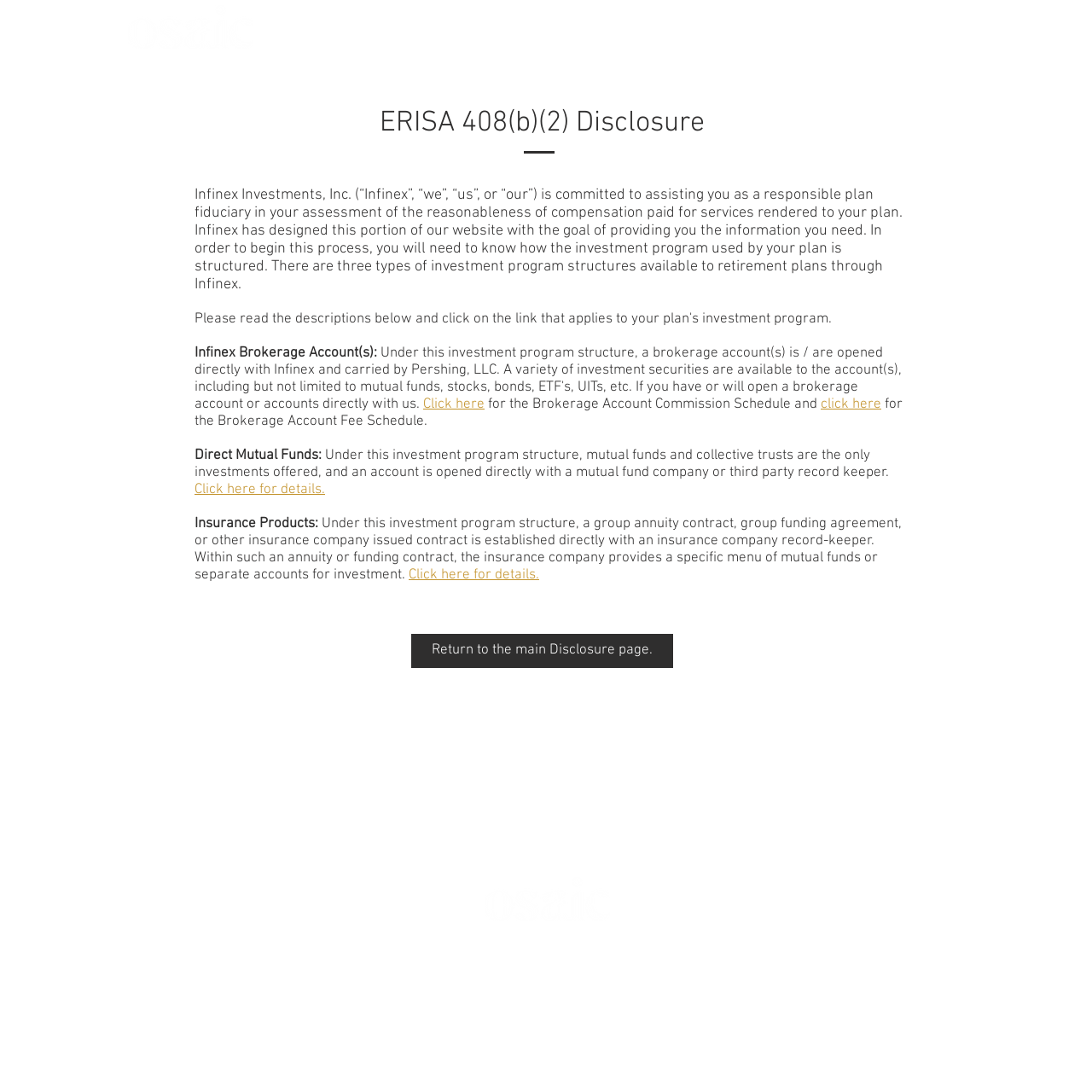What is the purpose of this webpage?
Please give a detailed and elaborate explanation in response to the question.

Based on the content of the webpage, it appears to be providing information and resources for plan fiduciaries to assess the reasonableness of compensation paid for services rendered to their plan. The webpage is structured to guide users through the process of evaluating investment program structures and provides links to relevant documents and schedules.